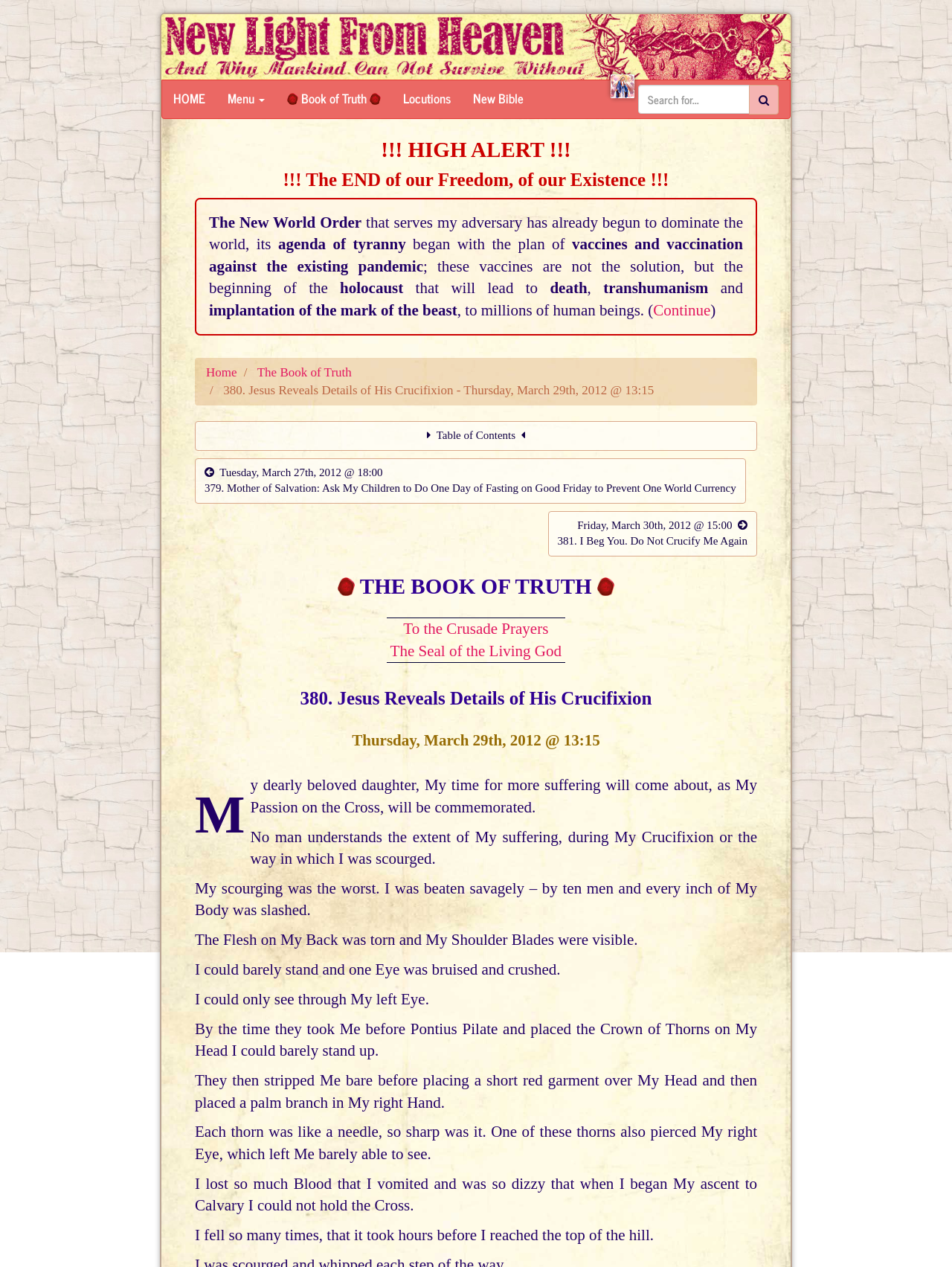What is the significance of the image with the caption 'The Book of Truth'?
Please provide a comprehensive answer based on the contents of the image.

The image is located at the top of the webpage, and it appears to be a symbol or a logo representing the Book of Truth. The Book of Truth is likely a central theme or concept of the website, and the image serves as a visual representation of it.